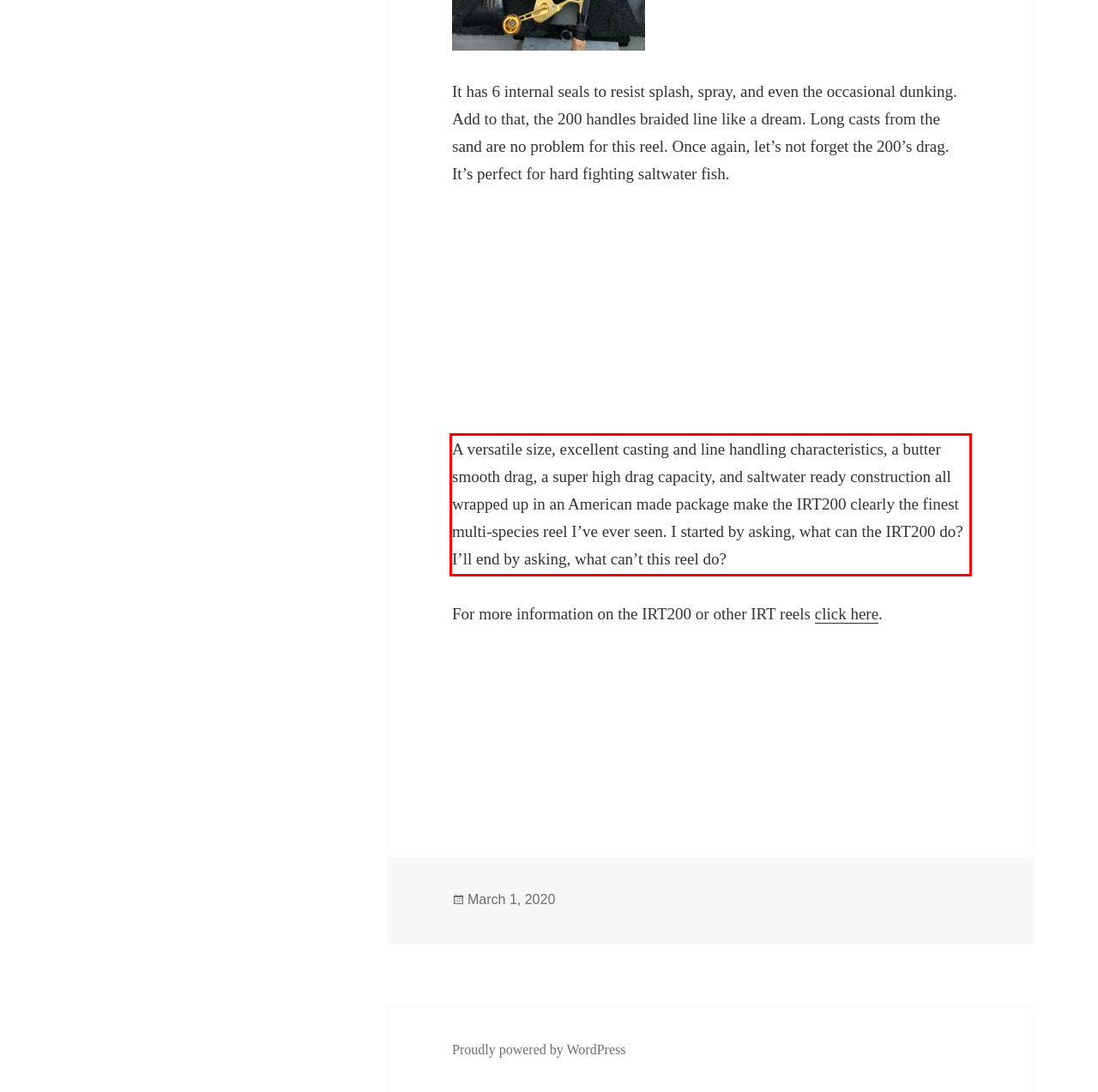With the given screenshot of a webpage, locate the red rectangle bounding box and extract the text content using OCR.

A versatile size, excellent casting and line handling characteristics, a butter smooth drag, a super high drag capacity, and saltwater ready construction all wrapped up in an American made package make the IRT200 clearly the finest multi-species reel I’ve ever seen. I started by asking, what can the IRT200 do? I’ll end by asking, what can’t this reel do?